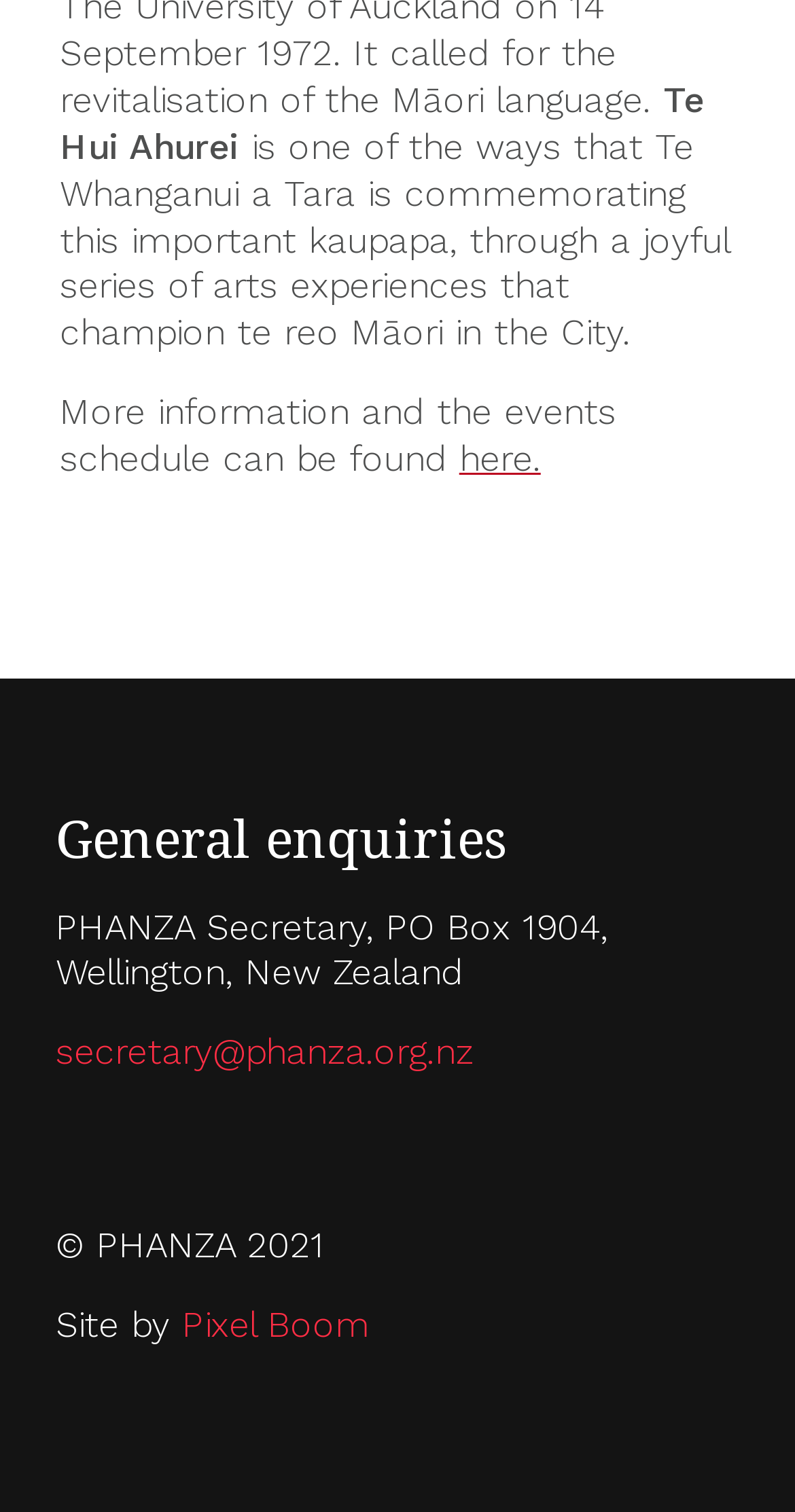Answer the question below in one word or phrase:
What is the event about?

Te reo Māori